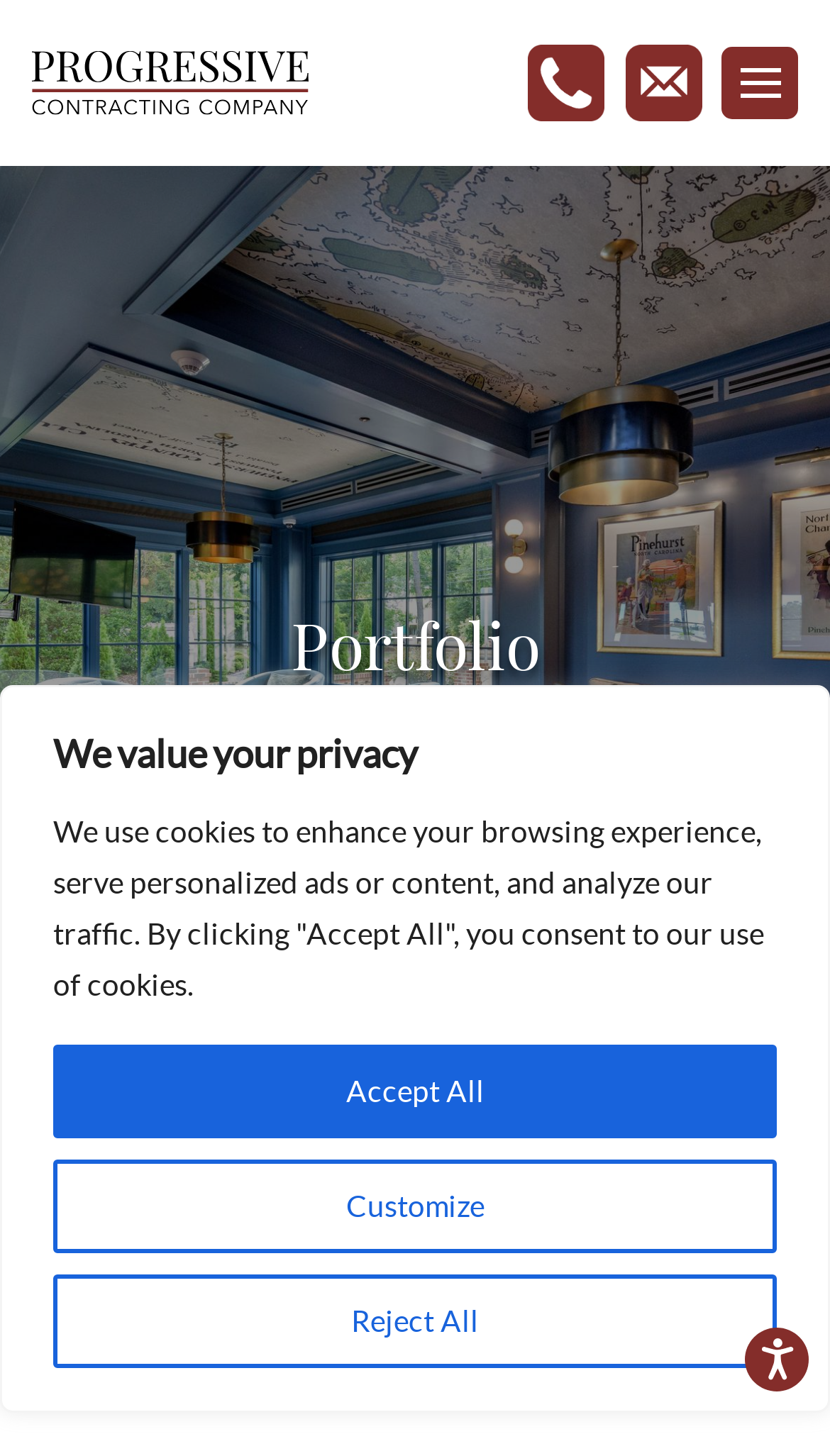Provide the bounding box coordinates for the UI element that is described by this text: "Skip to Content↵ENTER". The coordinates should be in the form of four float numbers between 0 and 1: [left, top, right, bottom].

[0.051, 0.073, 0.564, 0.14]